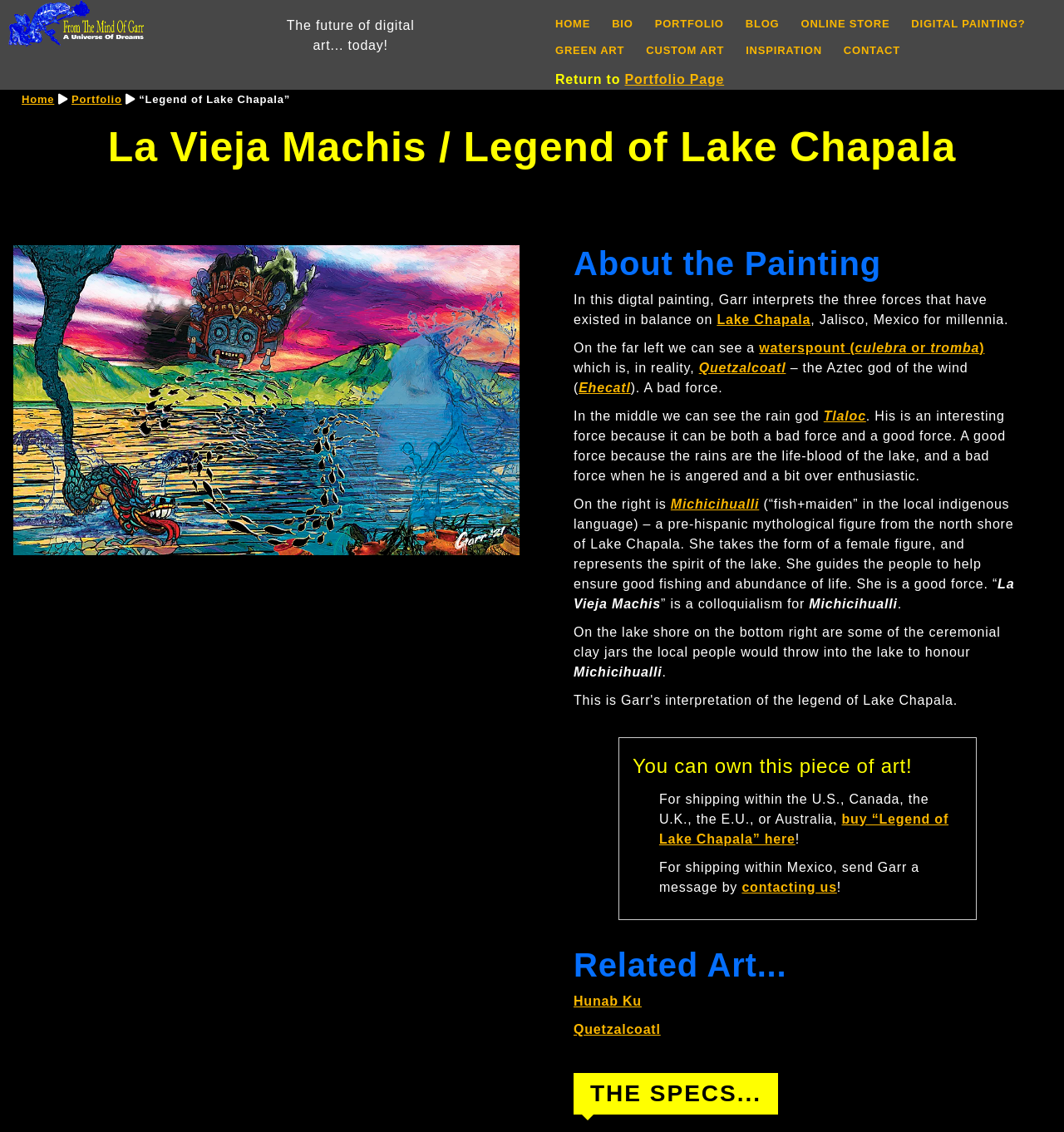Please identify the bounding box coordinates of where to click in order to follow the instruction: "Visit WordPress.org".

None